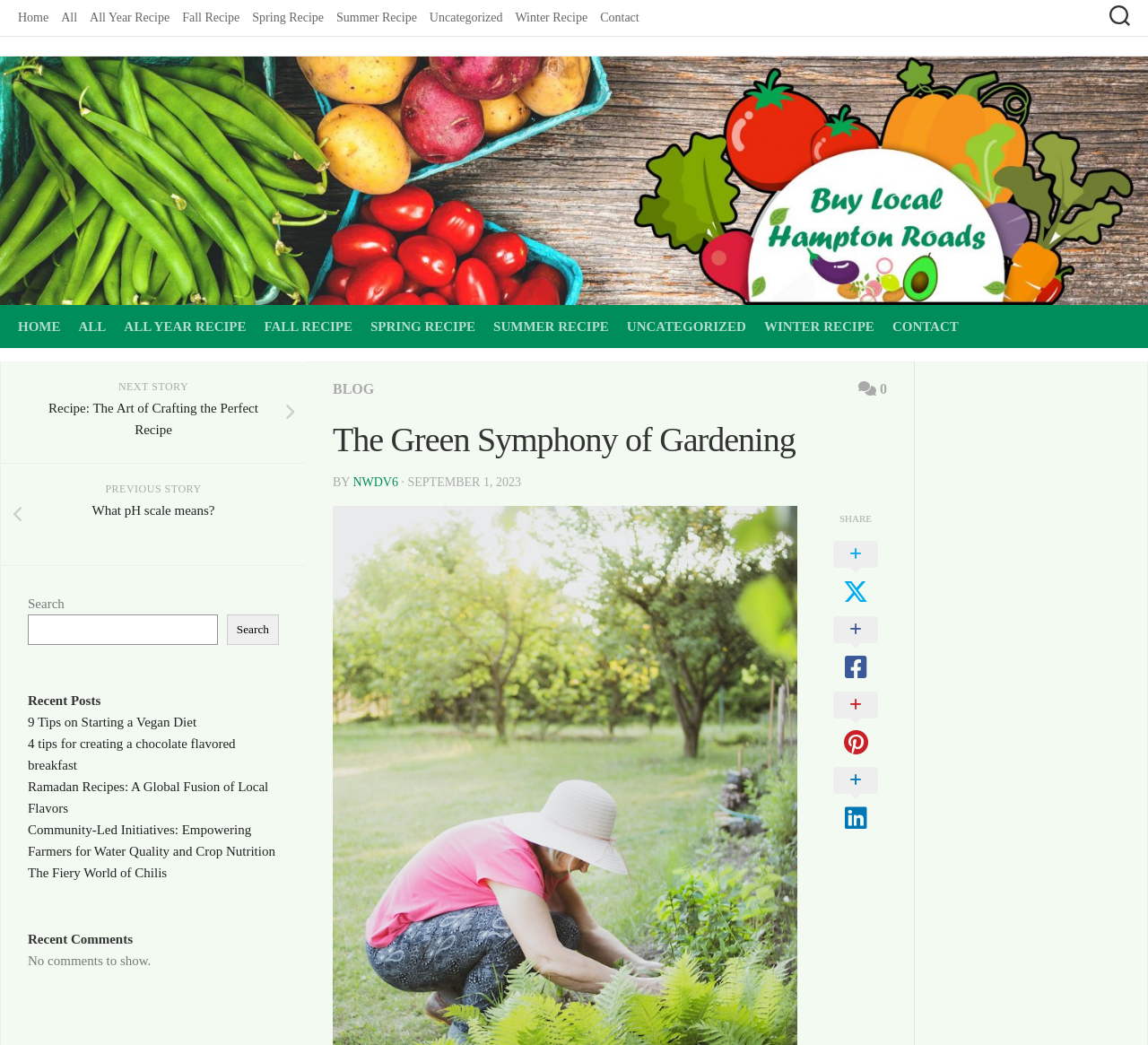Please locate the bounding box coordinates of the element that should be clicked to achieve the given instruction: "Share the current page".

[0.731, 0.491, 0.759, 0.501]